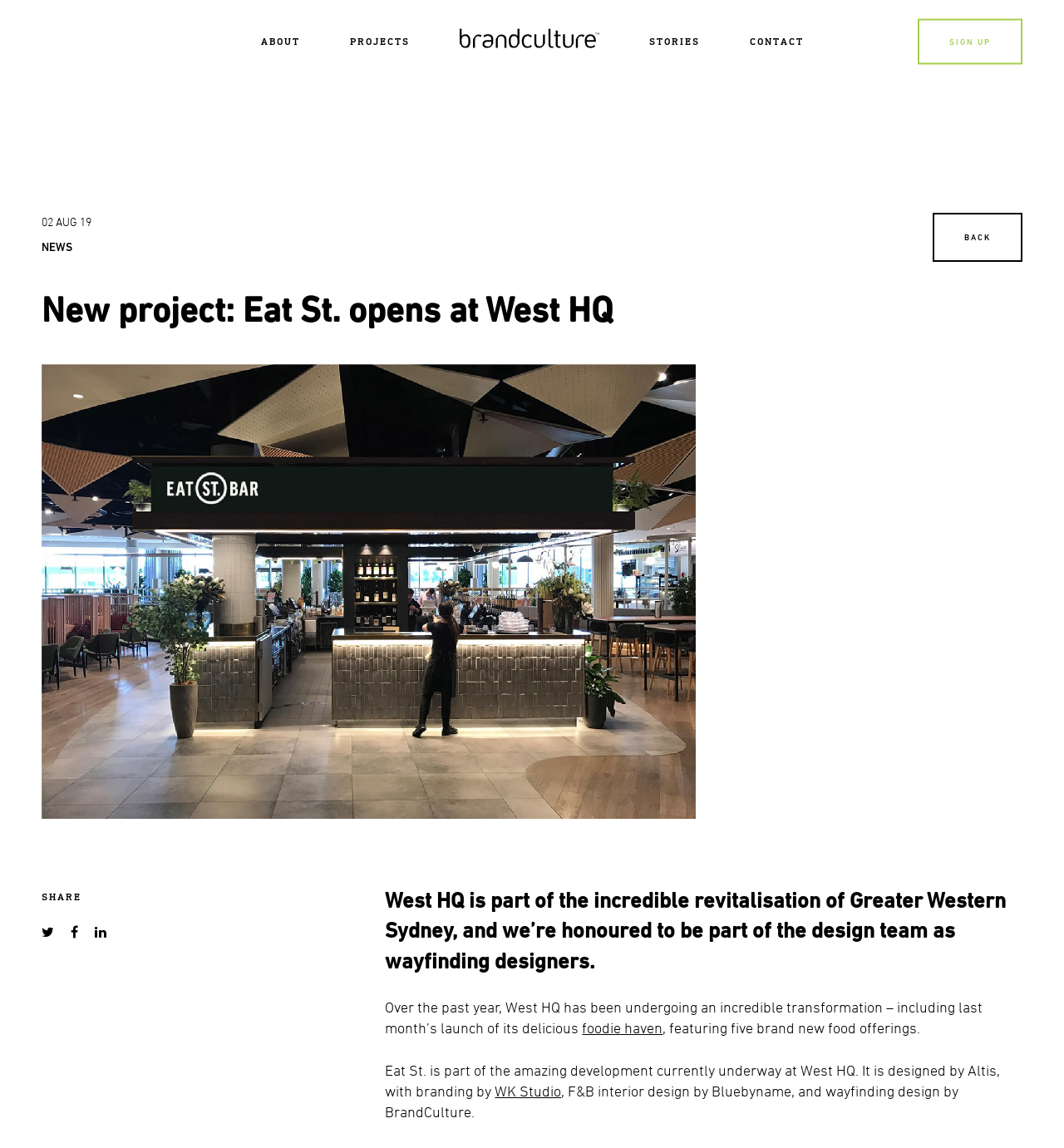Find the bounding box coordinates of the clickable area that will achieve the following instruction: "Click on ABOUT".

[0.245, 0.031, 0.282, 0.041]